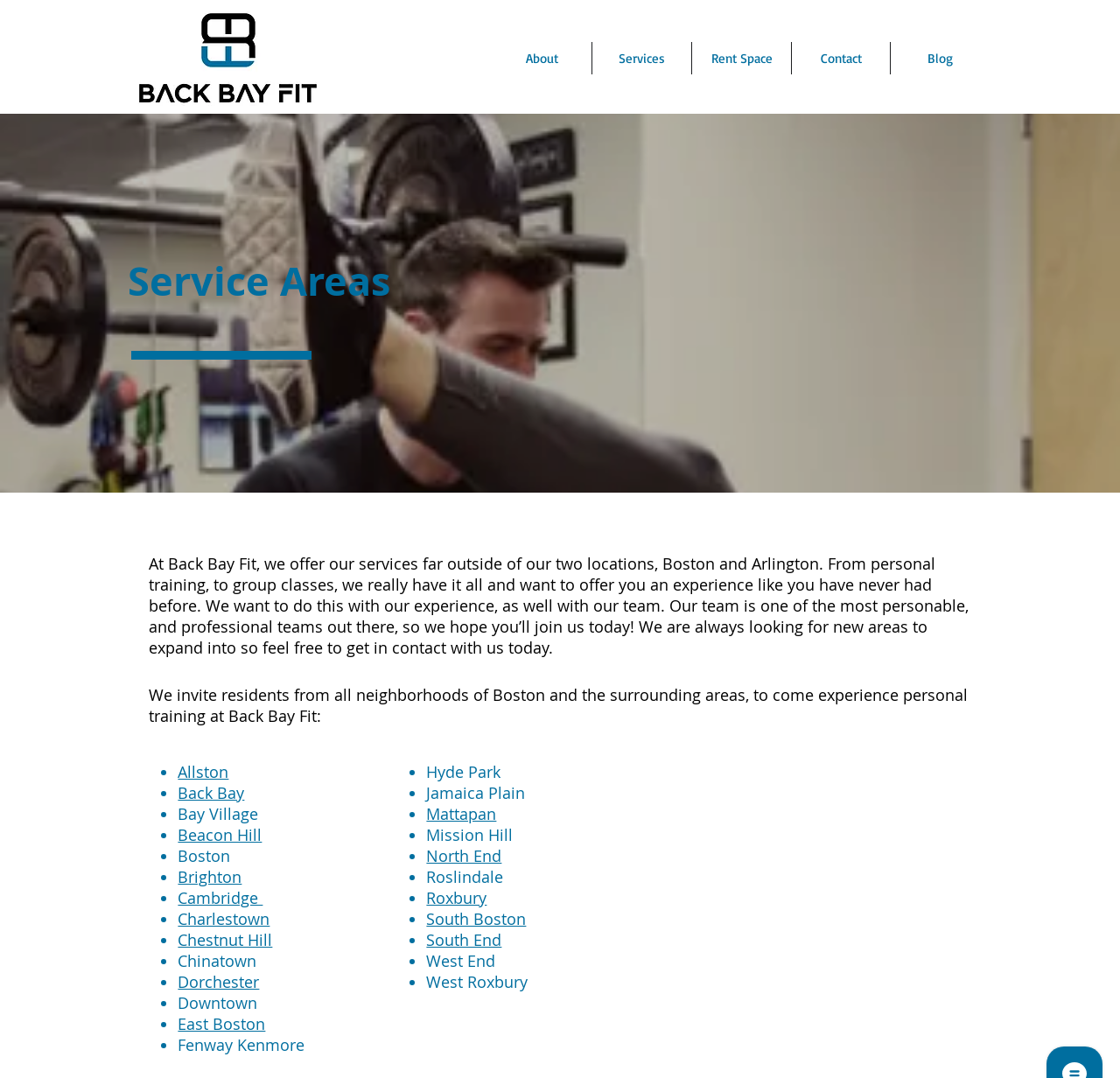Determine the bounding box coordinates of the clickable element necessary to fulfill the instruction: "Contact Back Bay Fit". Provide the coordinates as four float numbers within the 0 to 1 range, i.e., [left, top, right, bottom].

[0.707, 0.039, 0.795, 0.069]